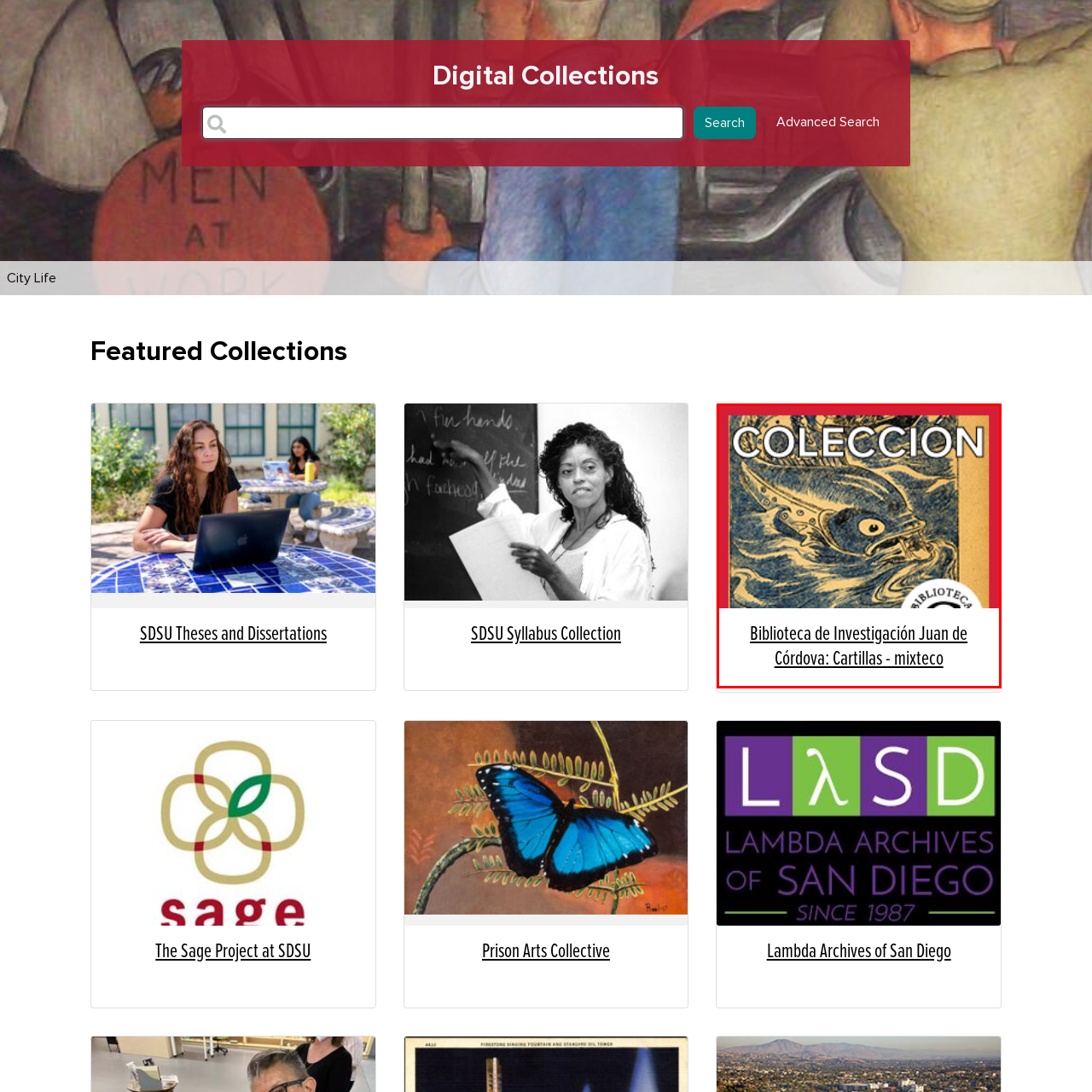Observe the image within the red outline and respond to the ensuing question with a detailed explanation based on the visual aspects of the image: 
What language materials does the collection focus on?

The caption 'Biblioteca de Investigación Juan de Córdoba: Cartillas - mixteco' suggests that the collection focuses on mixteco language materials.